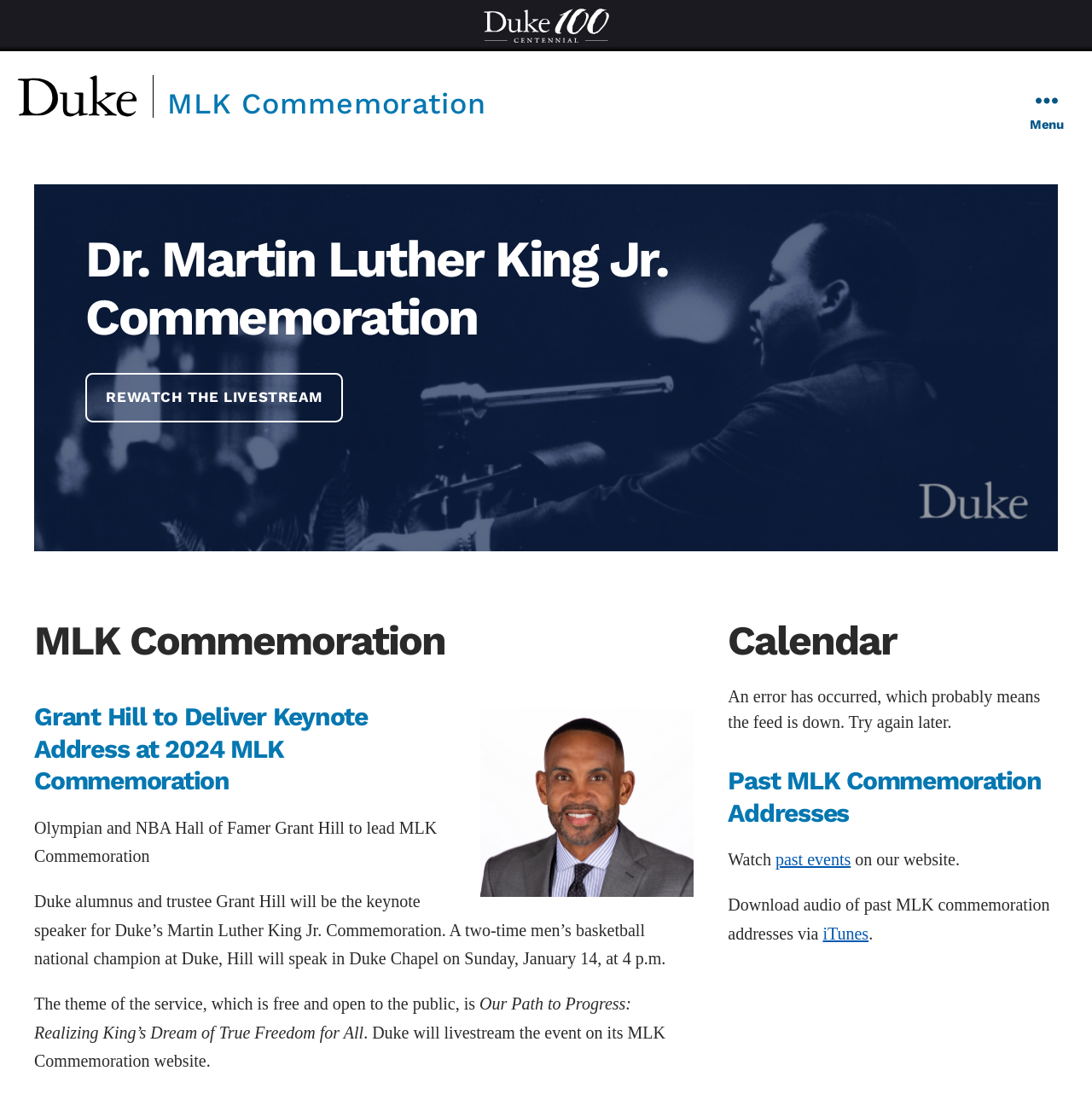Given the description ReWatch the Livestream, predict the bounding box coordinates of the UI element. Ensure the coordinates are in the format (top-left x, top-left y, bottom-right x, bottom-right y) and all values are between 0 and 1.

[0.078, 0.339, 0.314, 0.384]